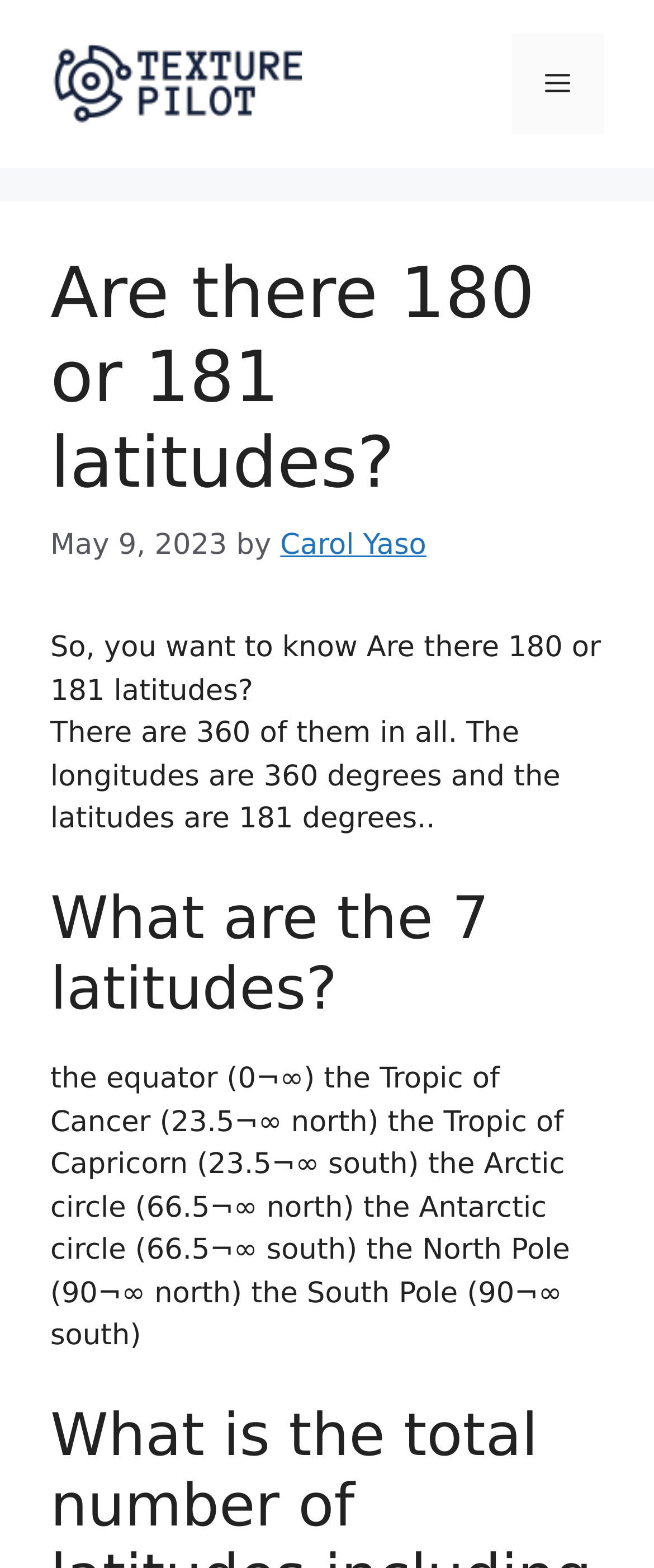What is the date of the article?
Please answer the question with a detailed response using the information from the screenshot.

The date of the article can be found below the main heading, which is displayed as 'May 9, 2023'.